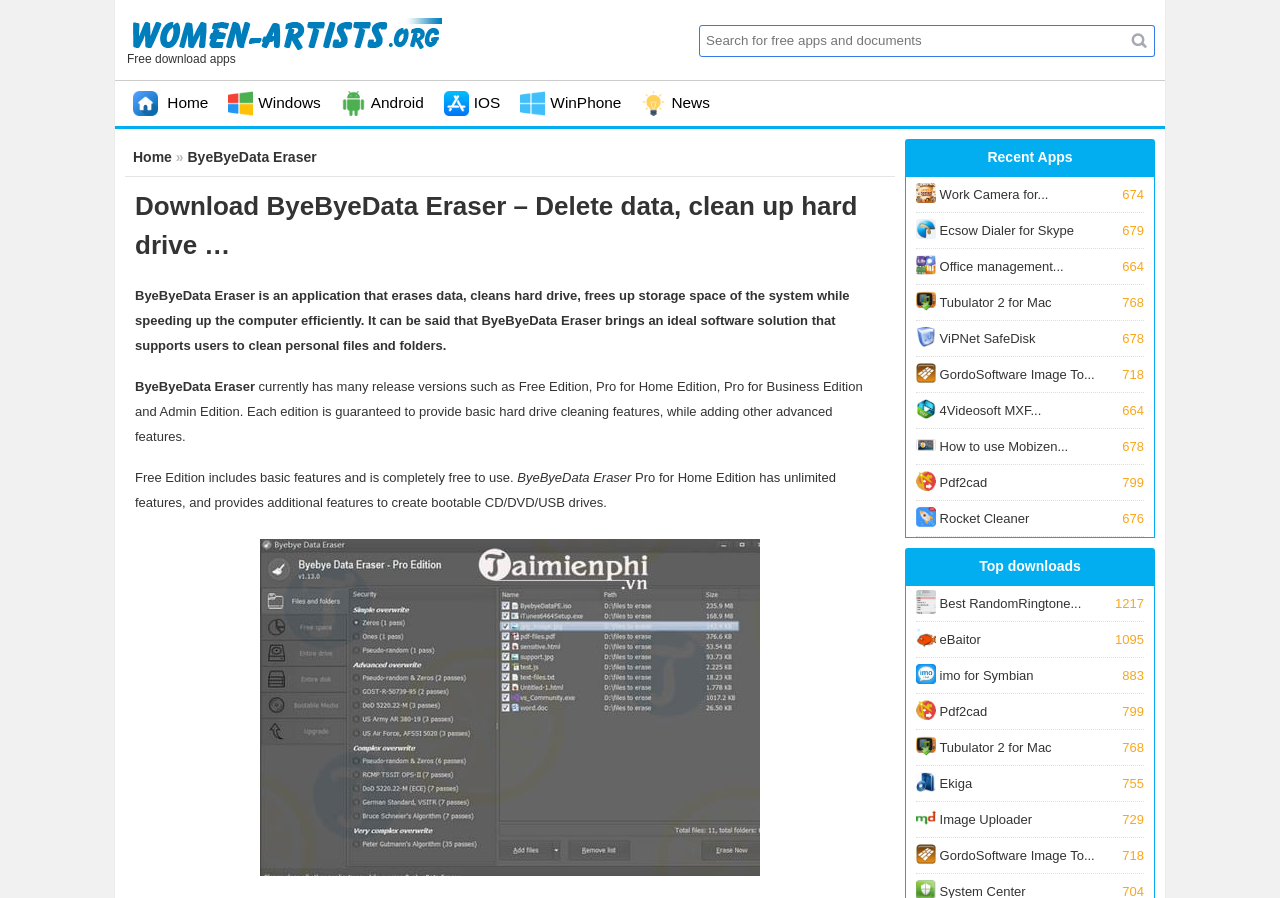Using the webpage screenshot and the element description How to use Mobizen... 678, determine the bounding box coordinates. Specify the coordinates in the format (top-left x, top-left y, bottom-right x, bottom-right y) with values ranging from 0 to 1.

[0.716, 0.478, 0.894, 0.517]